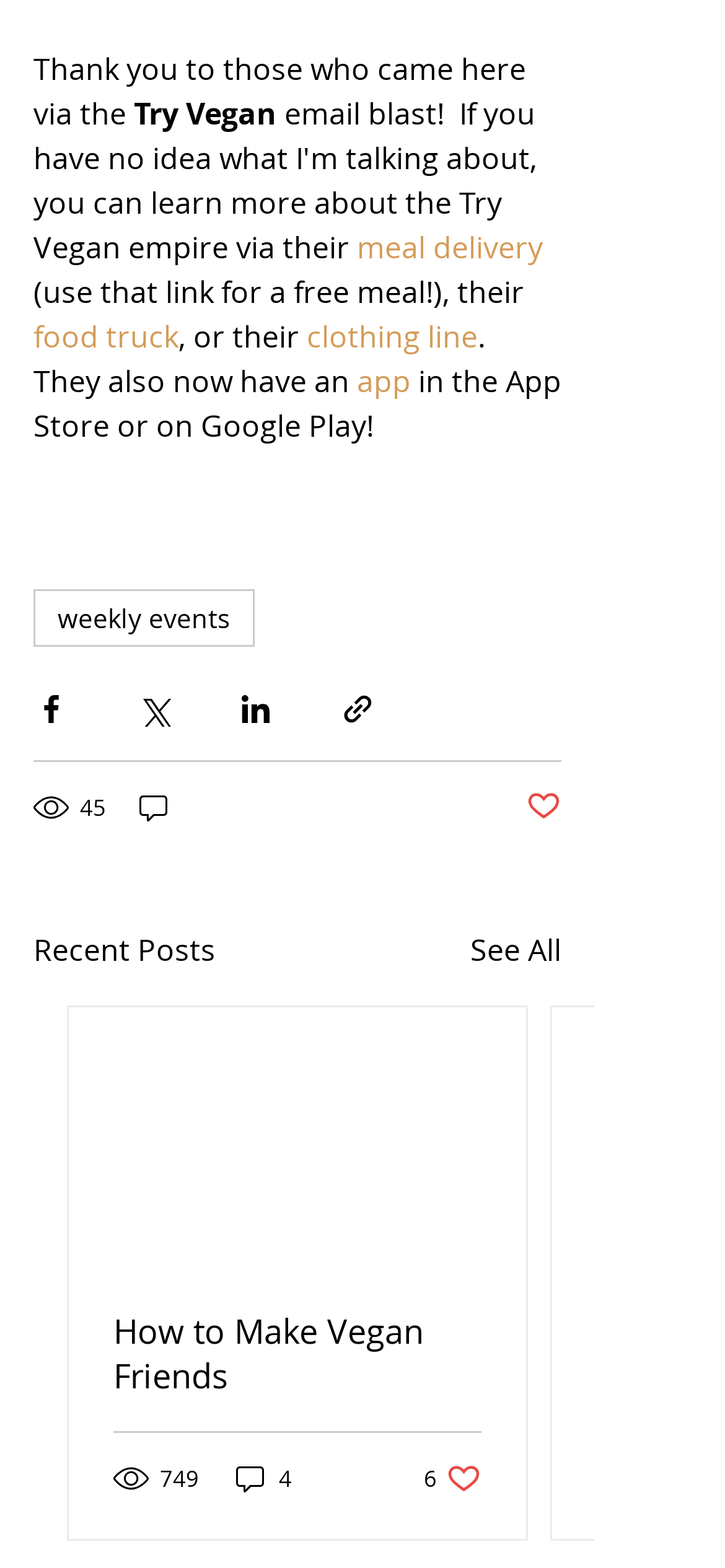Please determine the bounding box coordinates of the clickable area required to carry out the following instruction: "Share via Facebook". The coordinates must be four float numbers between 0 and 1, represented as [left, top, right, bottom].

[0.046, 0.441, 0.095, 0.463]